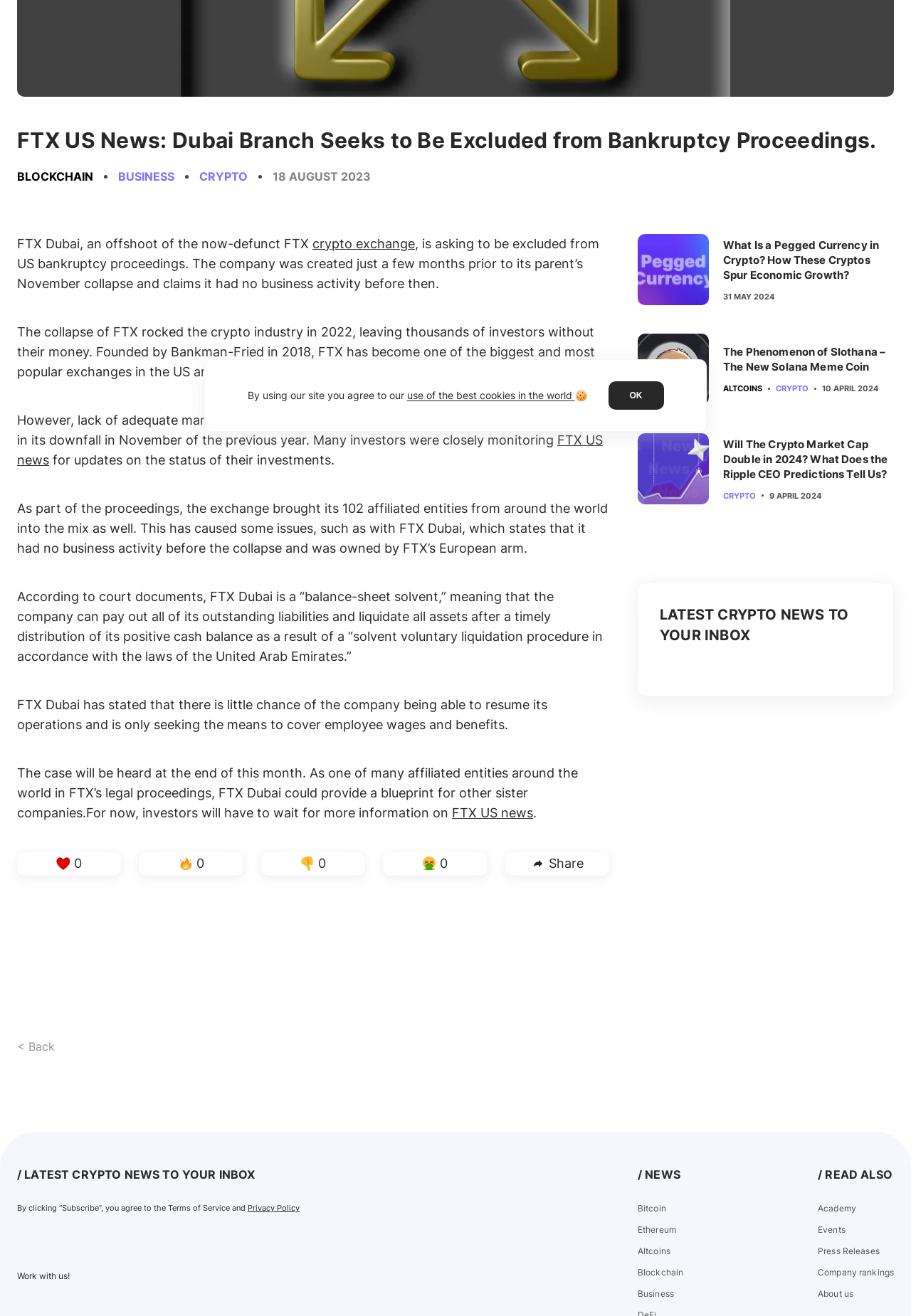Using the format (top-left x, top-left y, bottom-right x, bottom-right y), provide the bounding box coordinates for the described UI element. All values should be floating point numbers between 0 and 1: Company rankings

[0.898, 0.963, 0.981, 0.971]